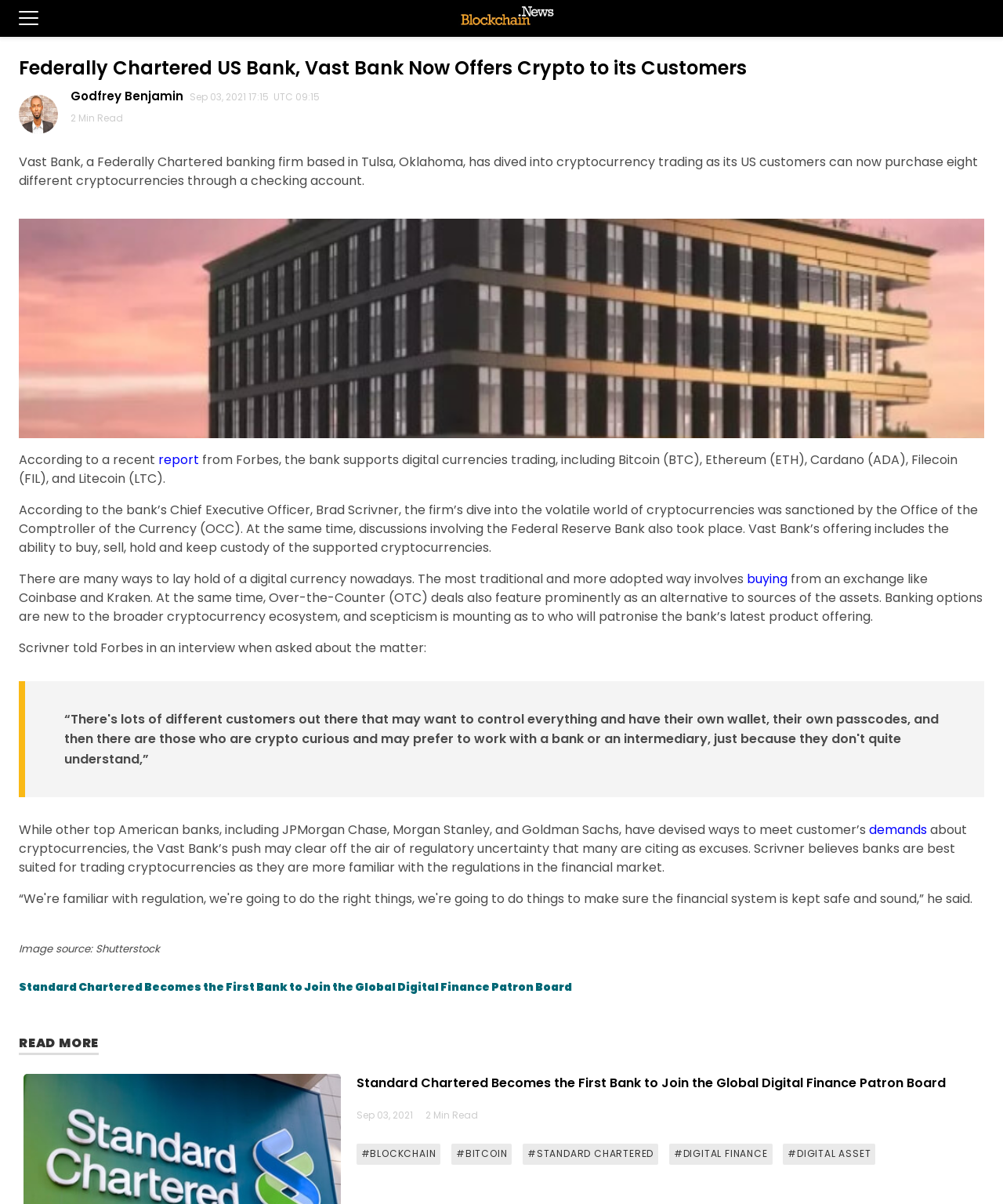Identify the bounding box coordinates for the UI element described as: "#DIGITAL FINANCE".

[0.667, 0.95, 0.77, 0.967]